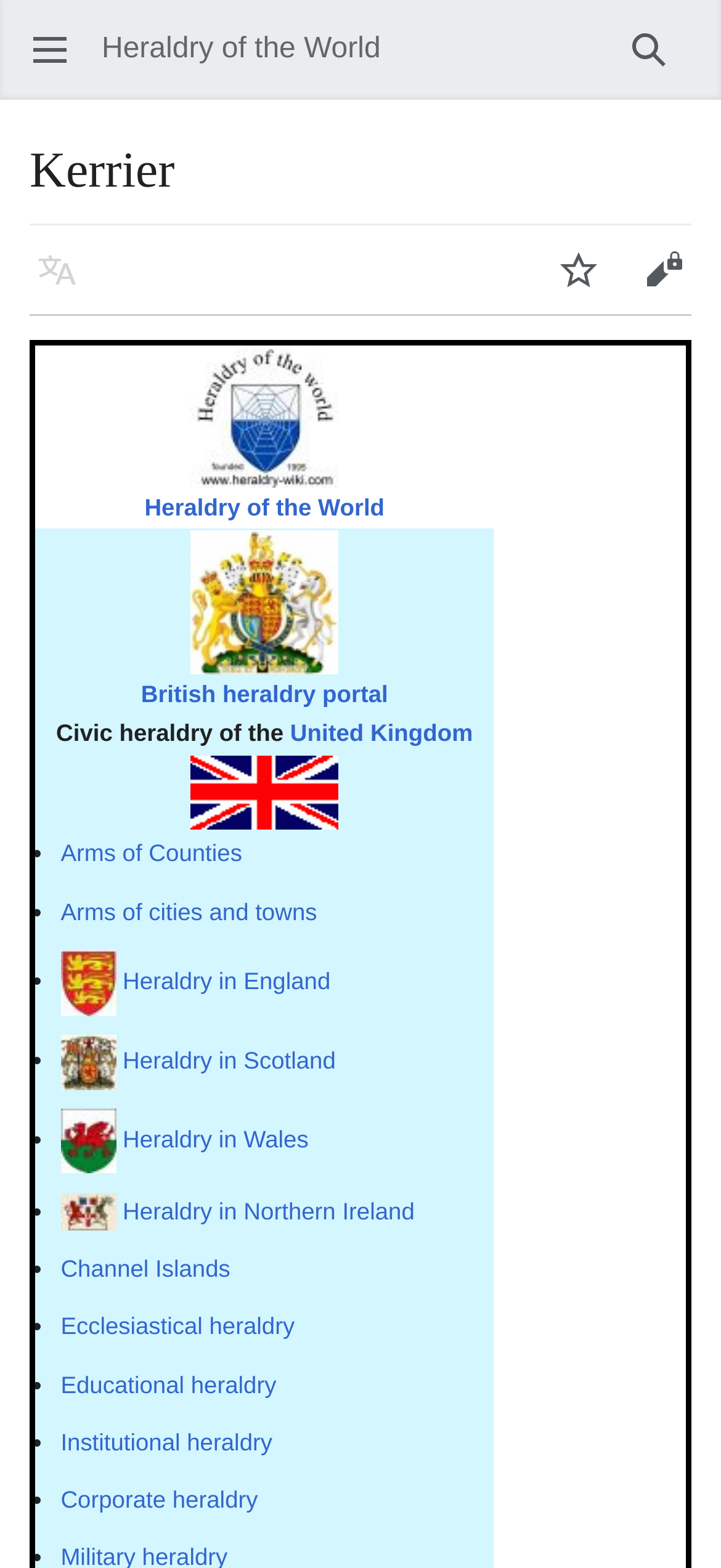Highlight the bounding box of the UI element that corresponds to this description: "Educational heraldry".

[0.084, 0.874, 0.383, 0.891]